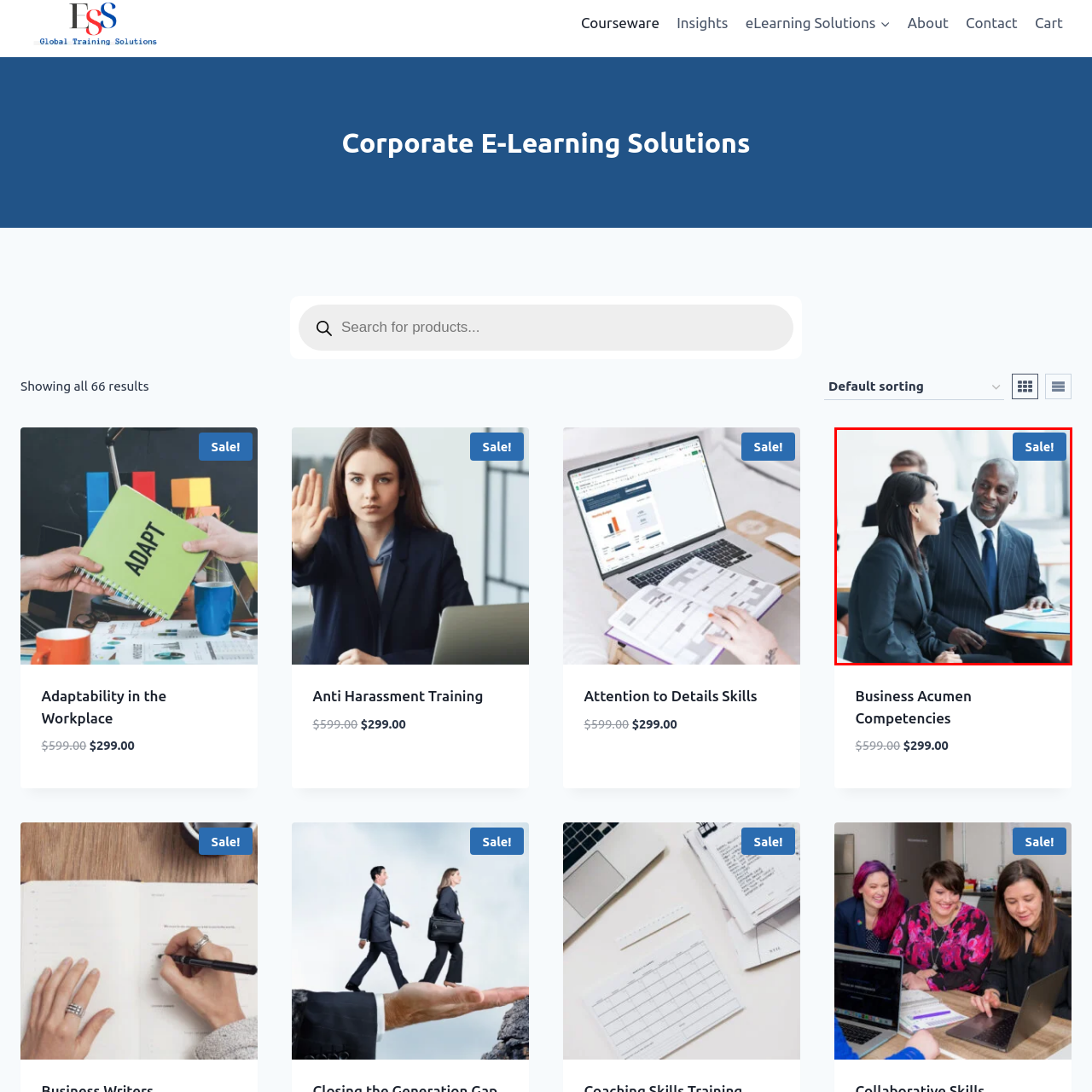Give a detailed narrative of the image enclosed by the red box.

The image features a professional setting where two individuals are engaged in a conversation. The woman on the left is dressed in a formal black suit and is facing the man, who is also in formal attire, wearing a black suit with a white shirt and a striped tie. They are seated at a round table, with a few documents and a notebook in front of them, suggesting a business discussion. In the background, other professionals can be seen, indicating a busy corporate environment. A blue banner in the upper right corner prominently displays the word "Sale!" hinting at a promotional event or discount related to corporate training or e-learning solutions. This scene encapsulates a collaborative atmosphere, highlighting the importance of communication in a professional context.